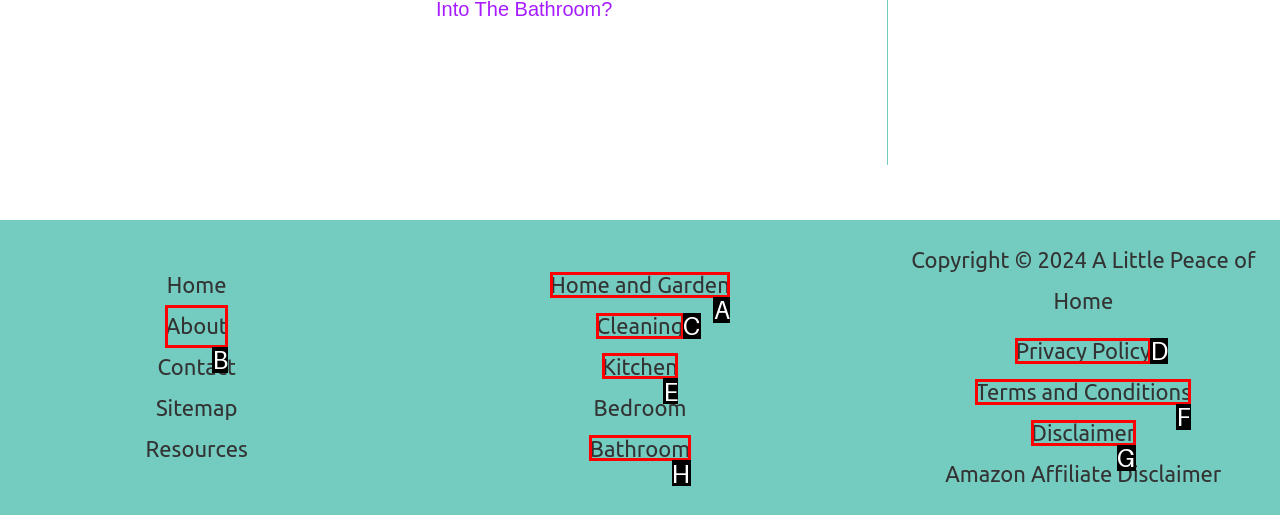Select the correct HTML element to complete the following task: visit about page
Provide the letter of the choice directly from the given options.

B